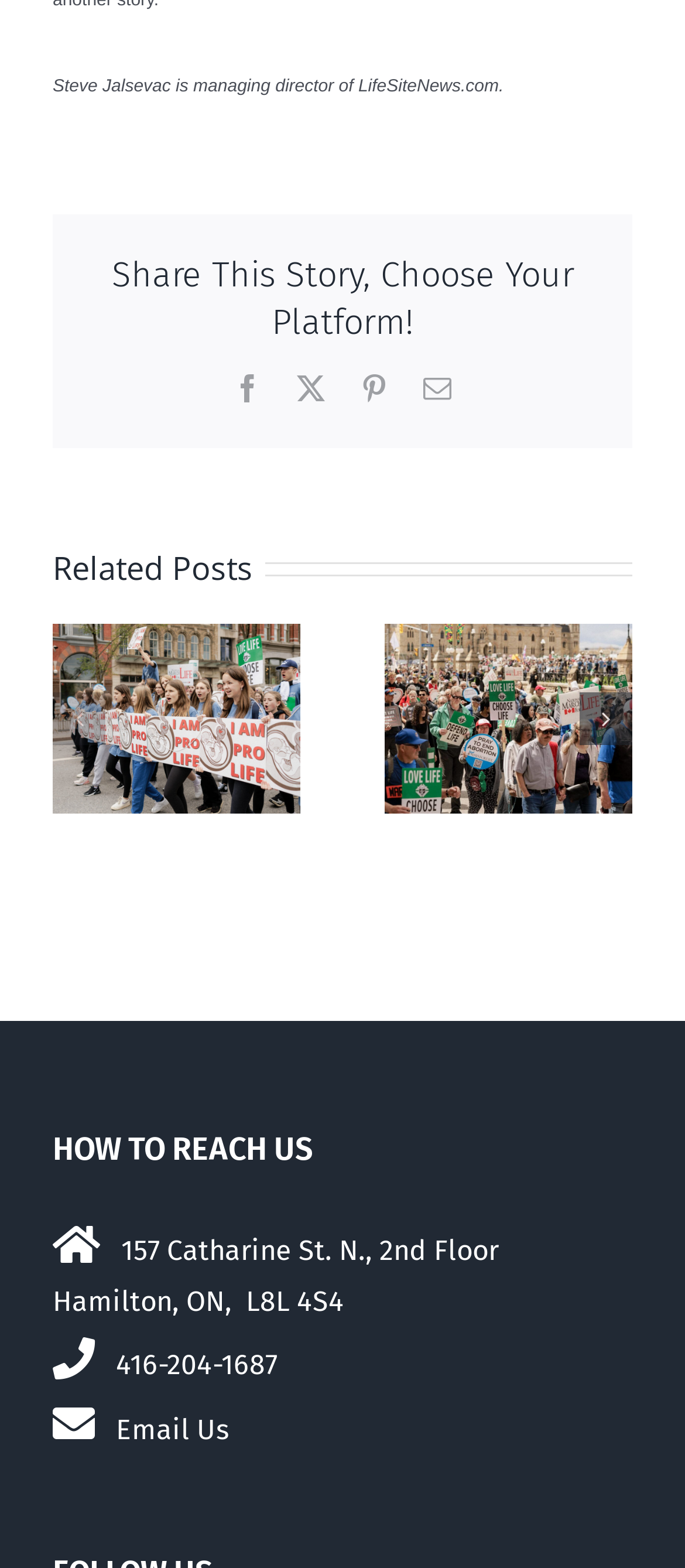What is the phone number to contact?
Using the details from the image, give an elaborate explanation to answer the question.

The answer can be found in the StaticText element with the phone number '416-204-1687' located in the section 'HOW TO REACH US'.